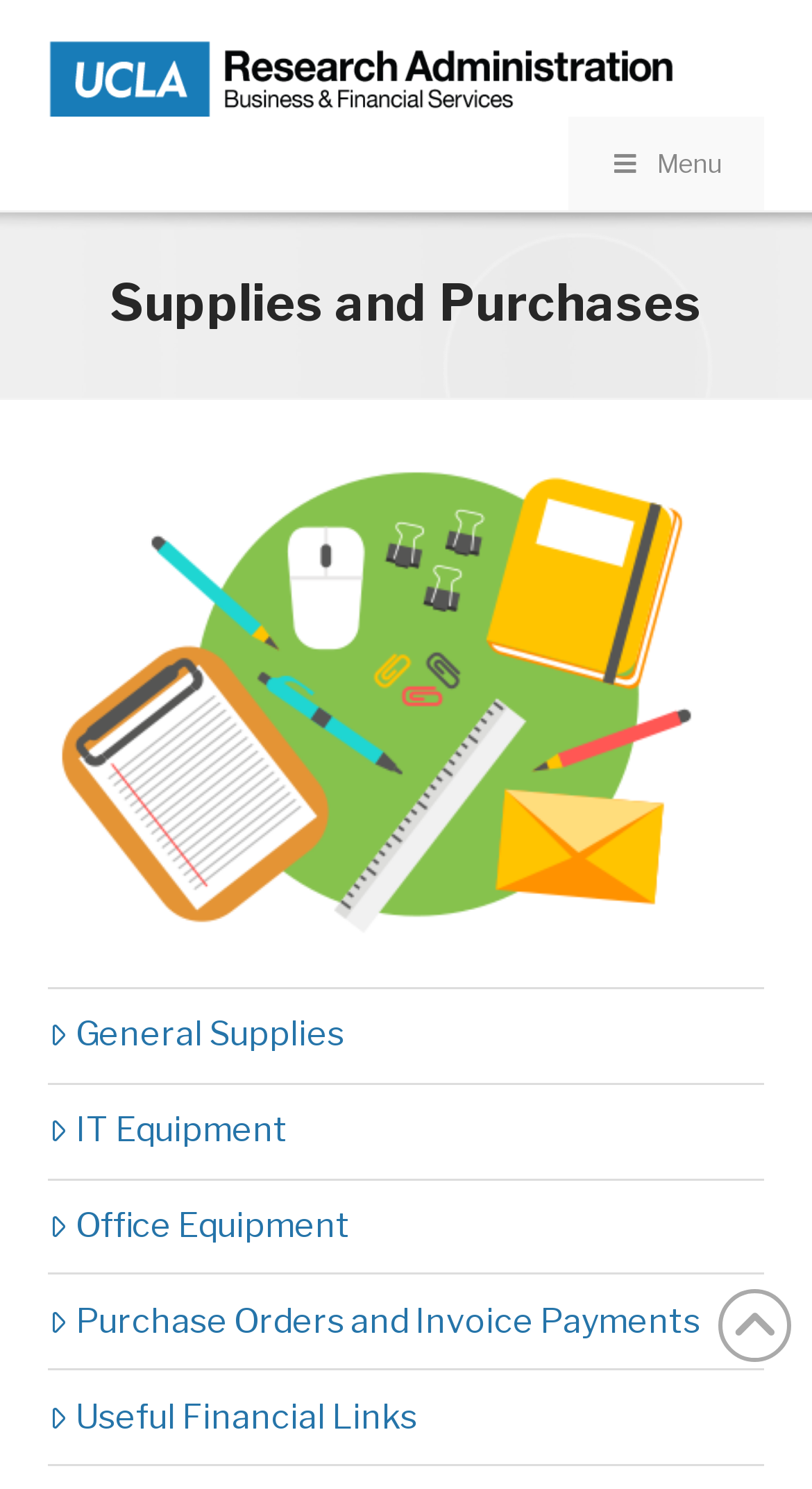How many images are on the webpage?
Based on the image, provide your answer in one word or phrase.

2